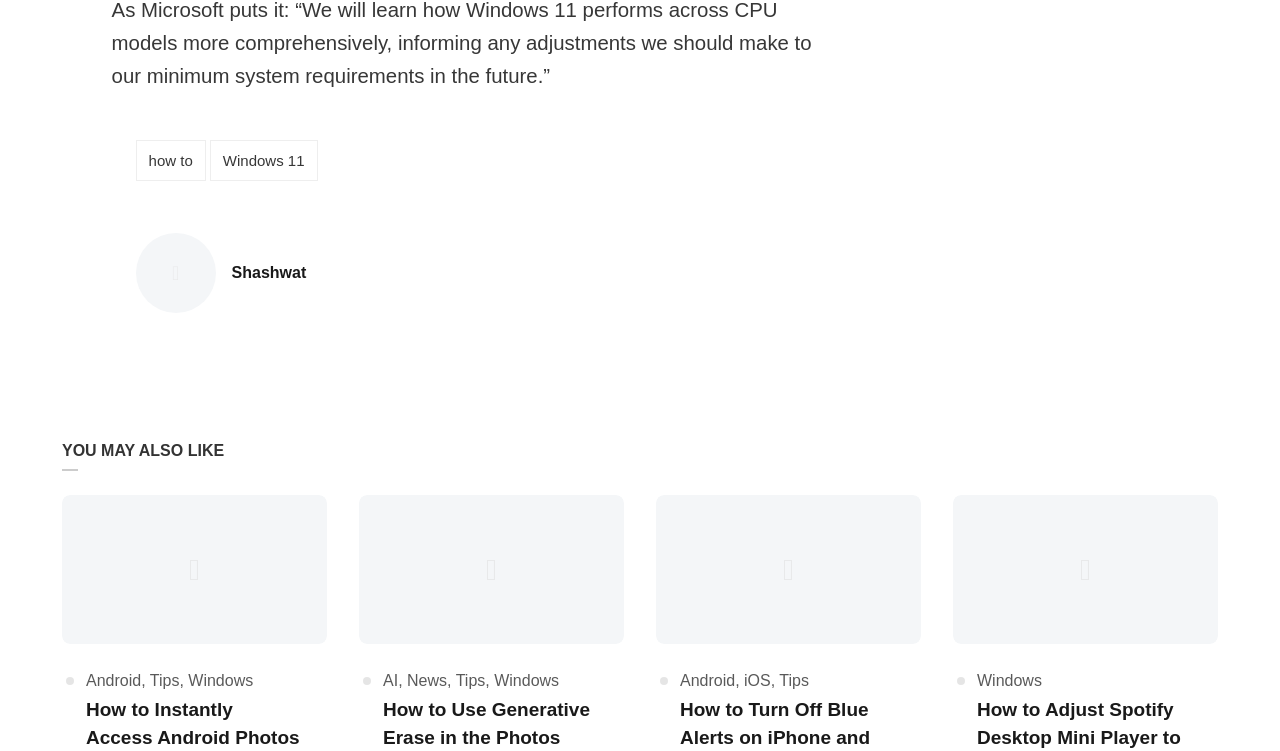Pinpoint the bounding box coordinates of the clickable element needed to complete the instruction: "View the topic 'Re: Acceleration to middle school from elementary scho' by 'Val'". The coordinates should be provided as four float numbers between 0 and 1: [left, top, right, bottom].

None